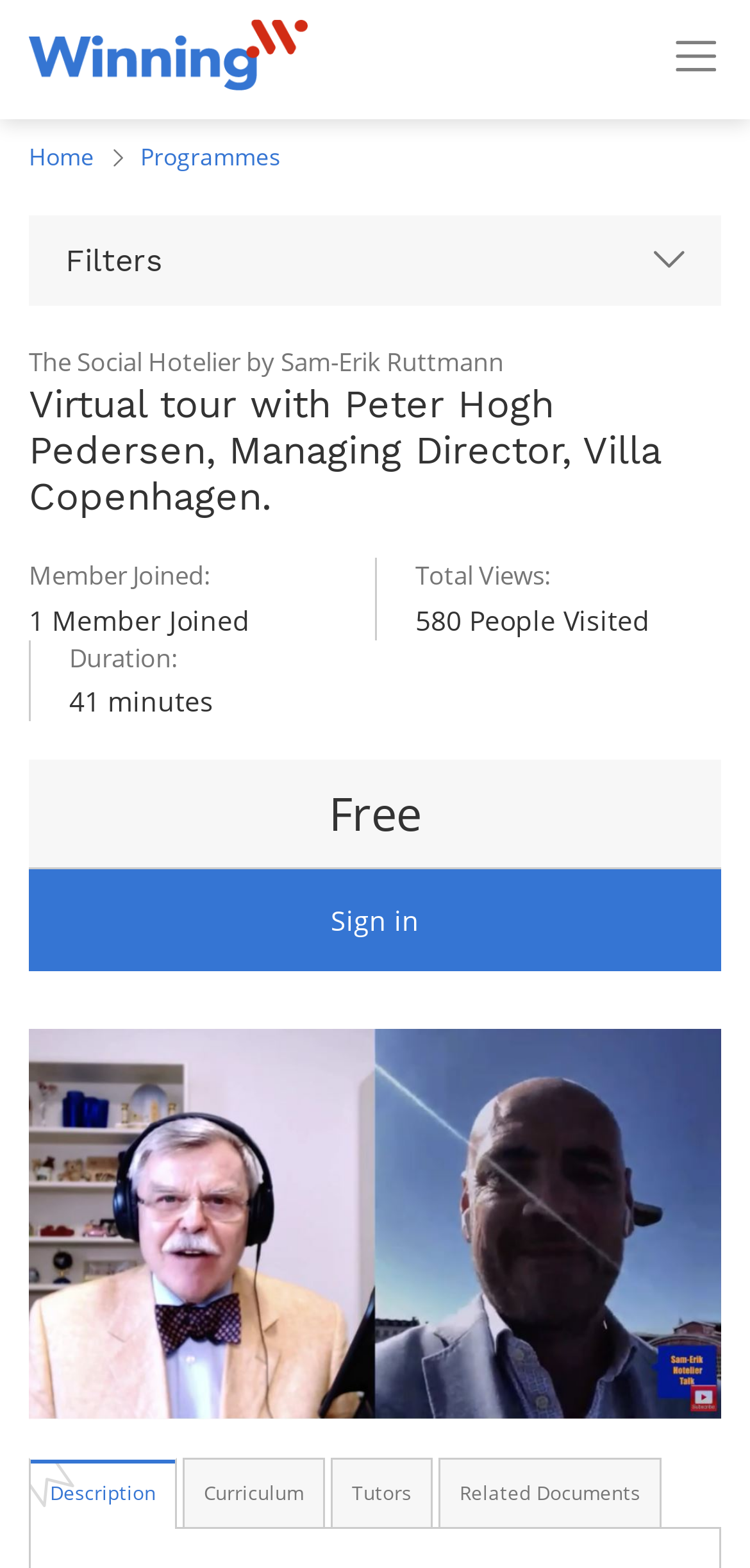How many tabs are available in the tablist?
Provide a well-explained and detailed answer to the question.

I found the answer by looking at the tablist which contains four tabs: 'Description', 'Curriculum', 'Tutors', and 'Related Documents'.